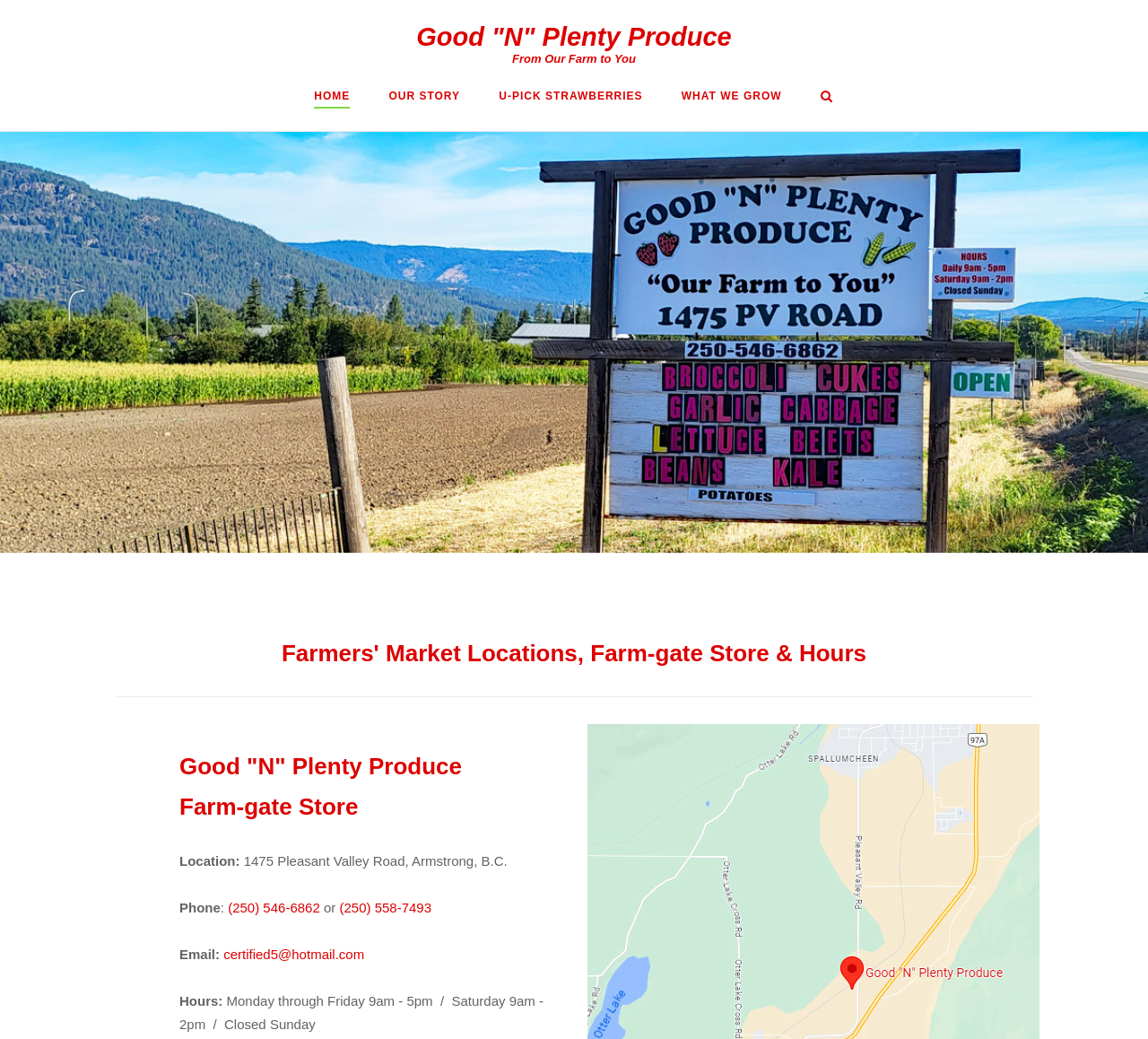What are the hours of operation of the farm?
Look at the image and provide a detailed response to the question.

I found the answer by looking at the StaticText element 'Monday through Friday 9am - 5pm / Saturday 9am - 2pm / Closed Sunday' which is located at [0.156, 0.956, 0.473, 0.993] and is a sub-element of the image element. This text is likely to be the hours of operation of the farm.